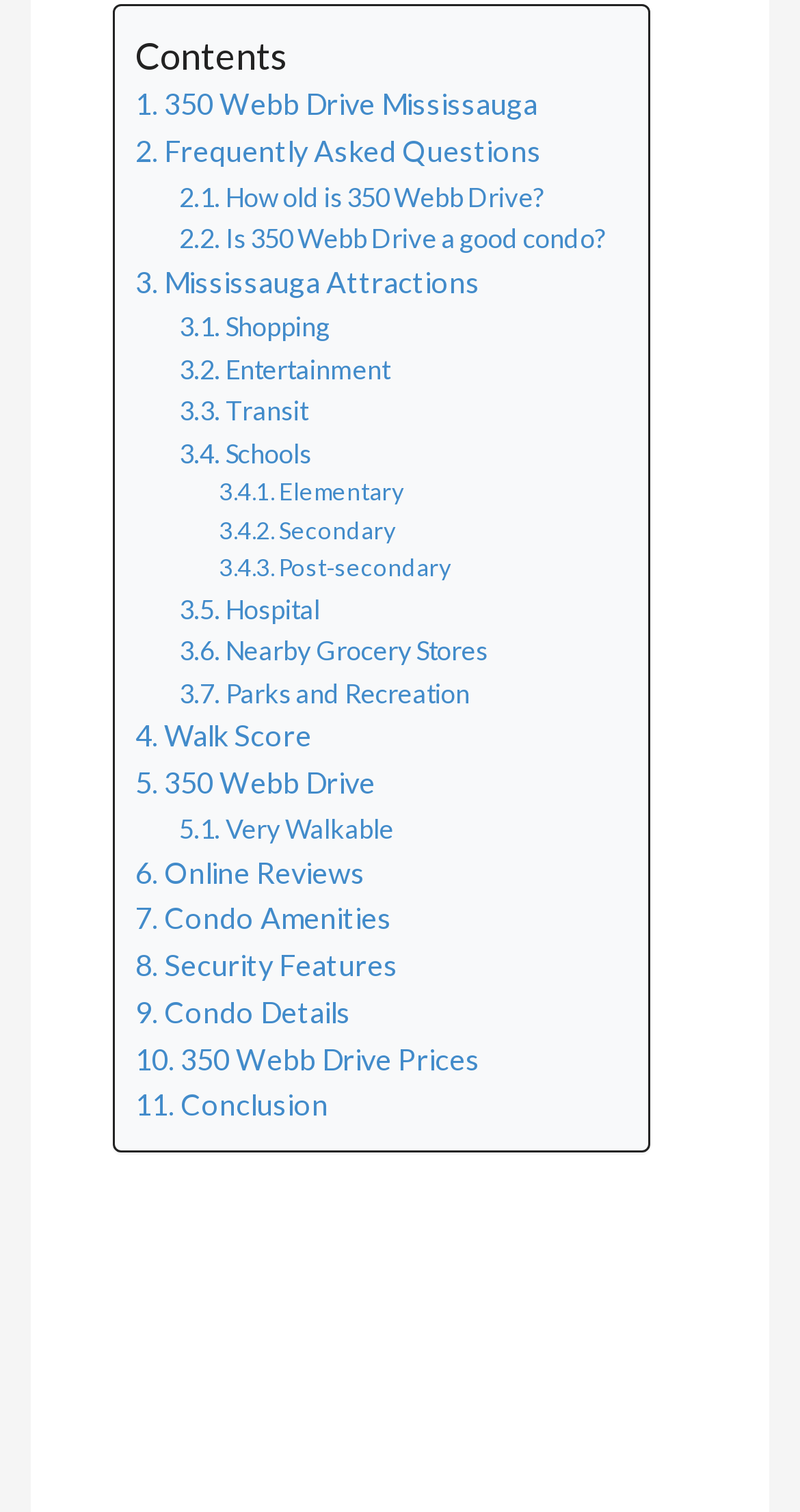What is the address of 350 Webb Drive?
Answer the question with as much detail as you can, using the image as a reference.

I found the address by looking at the link with the text '. 350 Webb Drive Mississauga' which is located at the top of the webpage, indicating that it is a crucial piece of information about the condo.